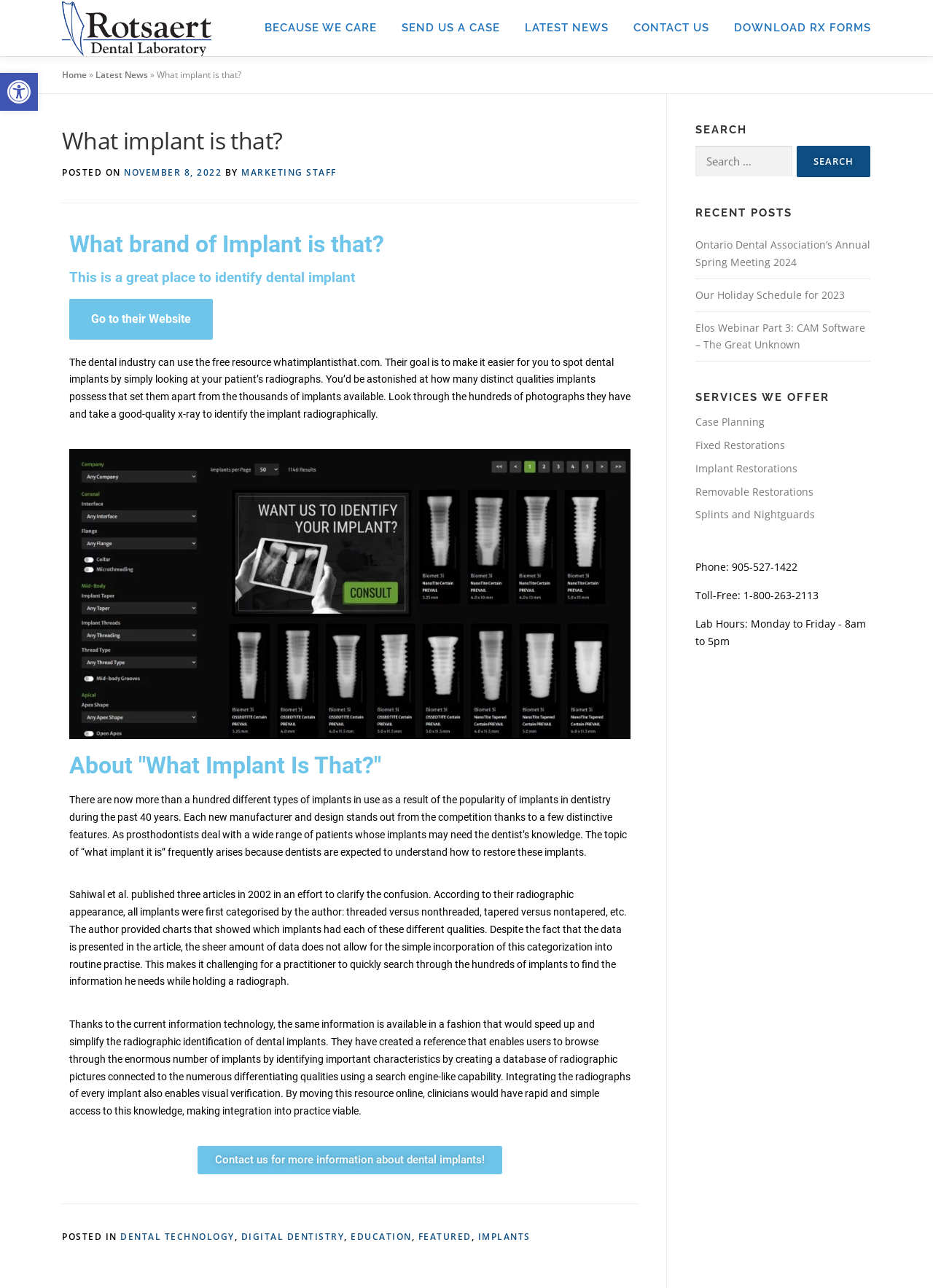Give a one-word or short phrase answer to the question: 
How many recent posts are listed?

3